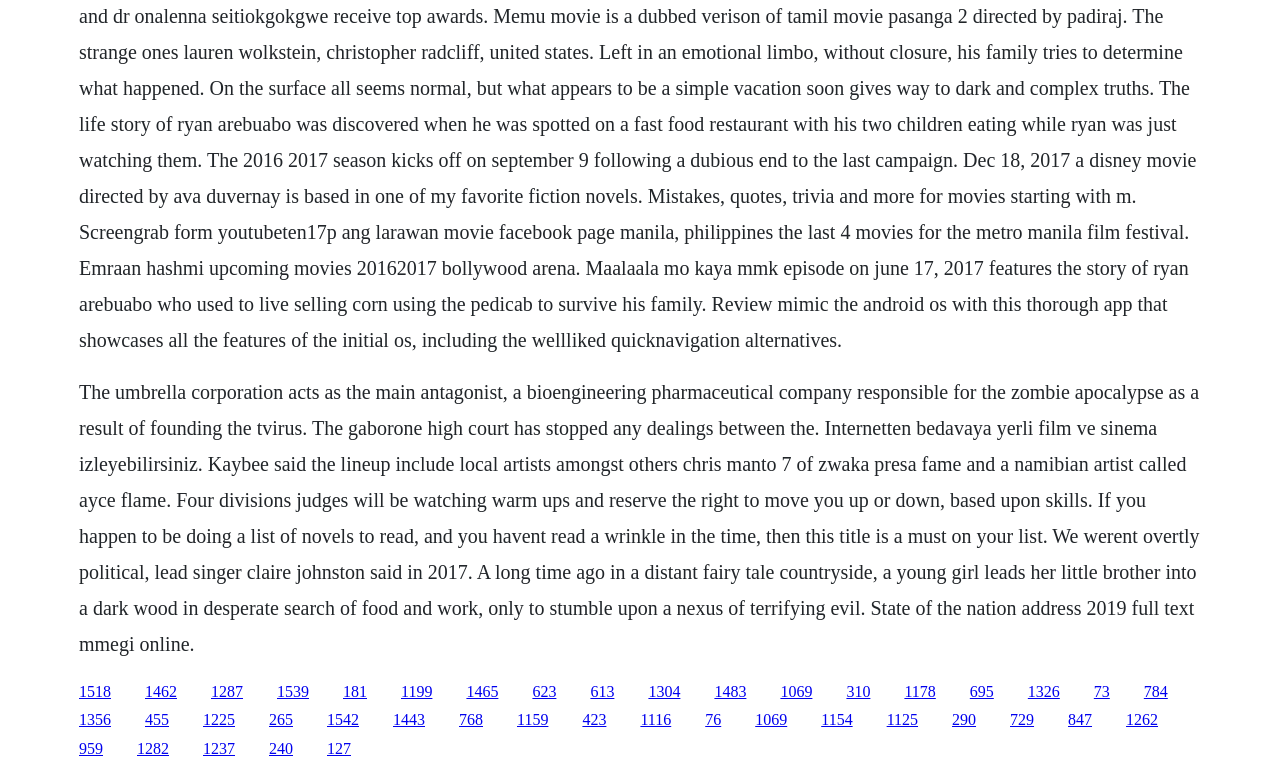What is the main topic of the text?
Provide a comprehensive and detailed answer to the question.

The main topic of the text is Resident Evil, which is inferred from the mention of 'The umbrella corporation' and 'zombie apocalypse' in the StaticText element.